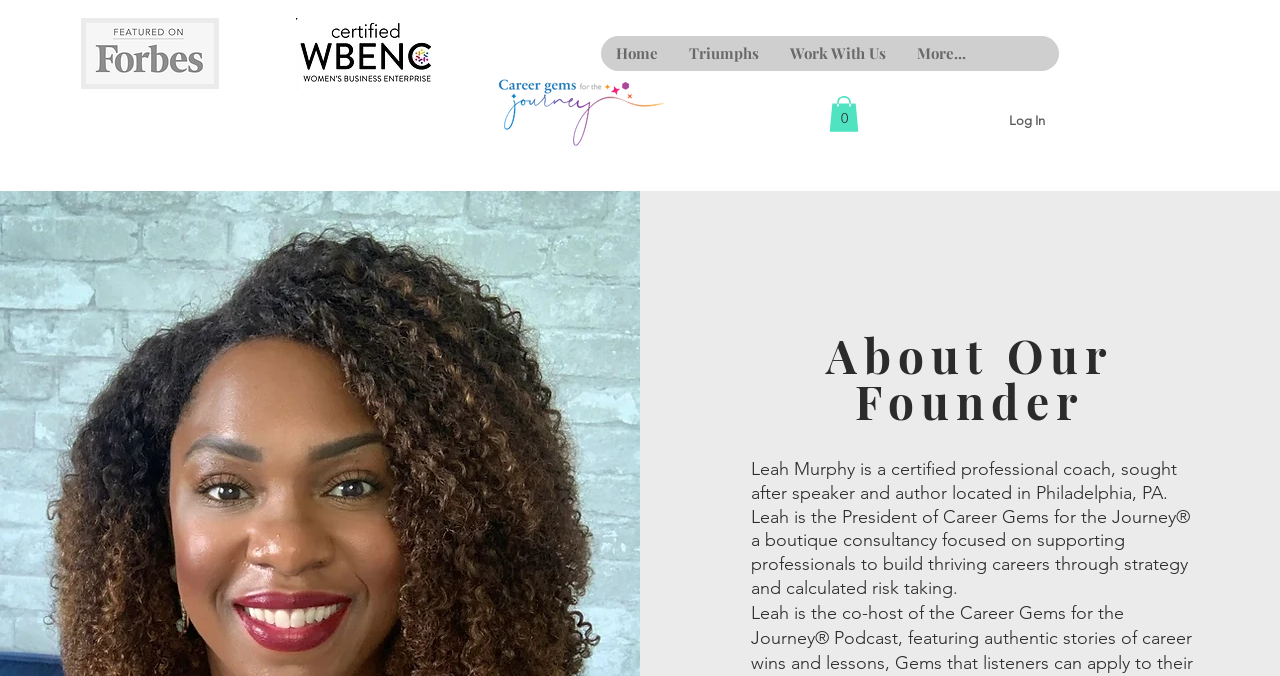Determine the bounding box coordinates for the UI element with the following description: "Sign In". The coordinates should be four float numbers between 0 and 1, represented as [left, top, right, bottom].

None